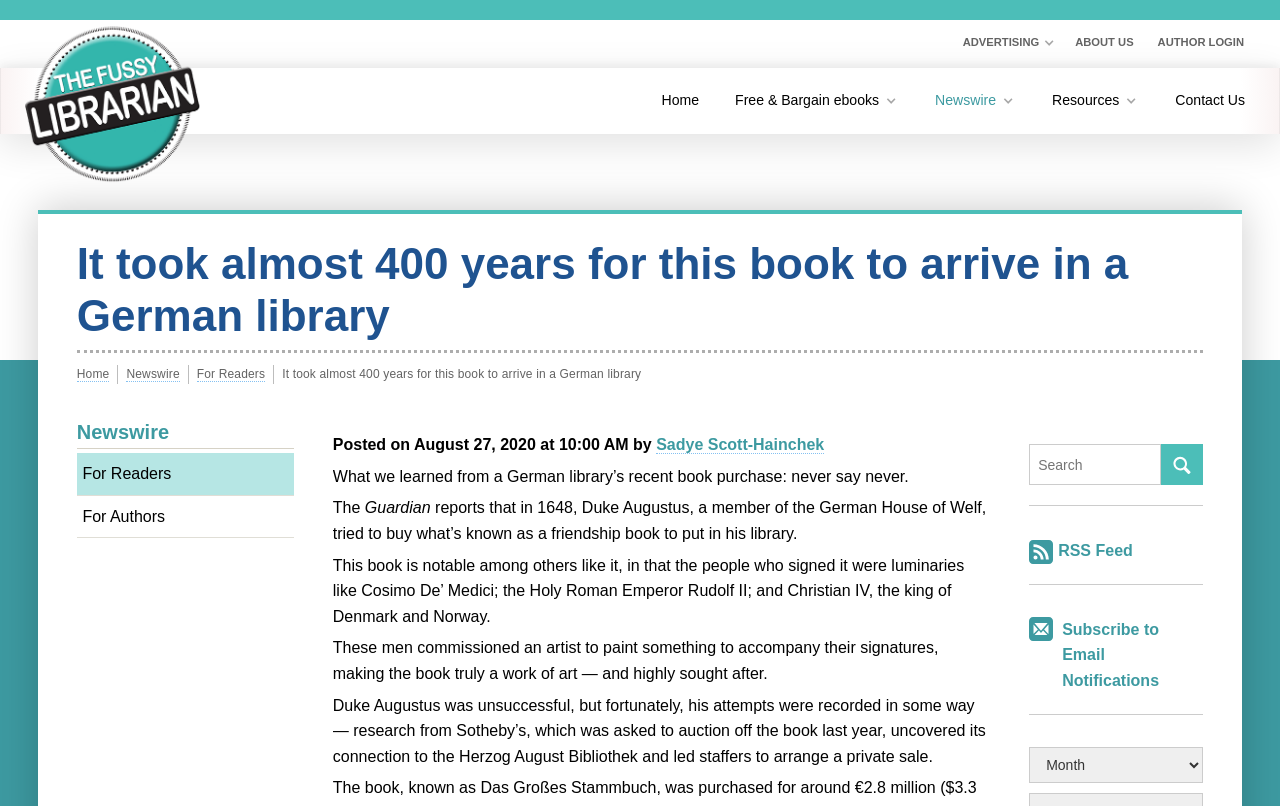Provide the bounding box coordinates of the HTML element described by the text: "Sadye Scott-Hainchek".

[0.513, 0.541, 0.644, 0.564]